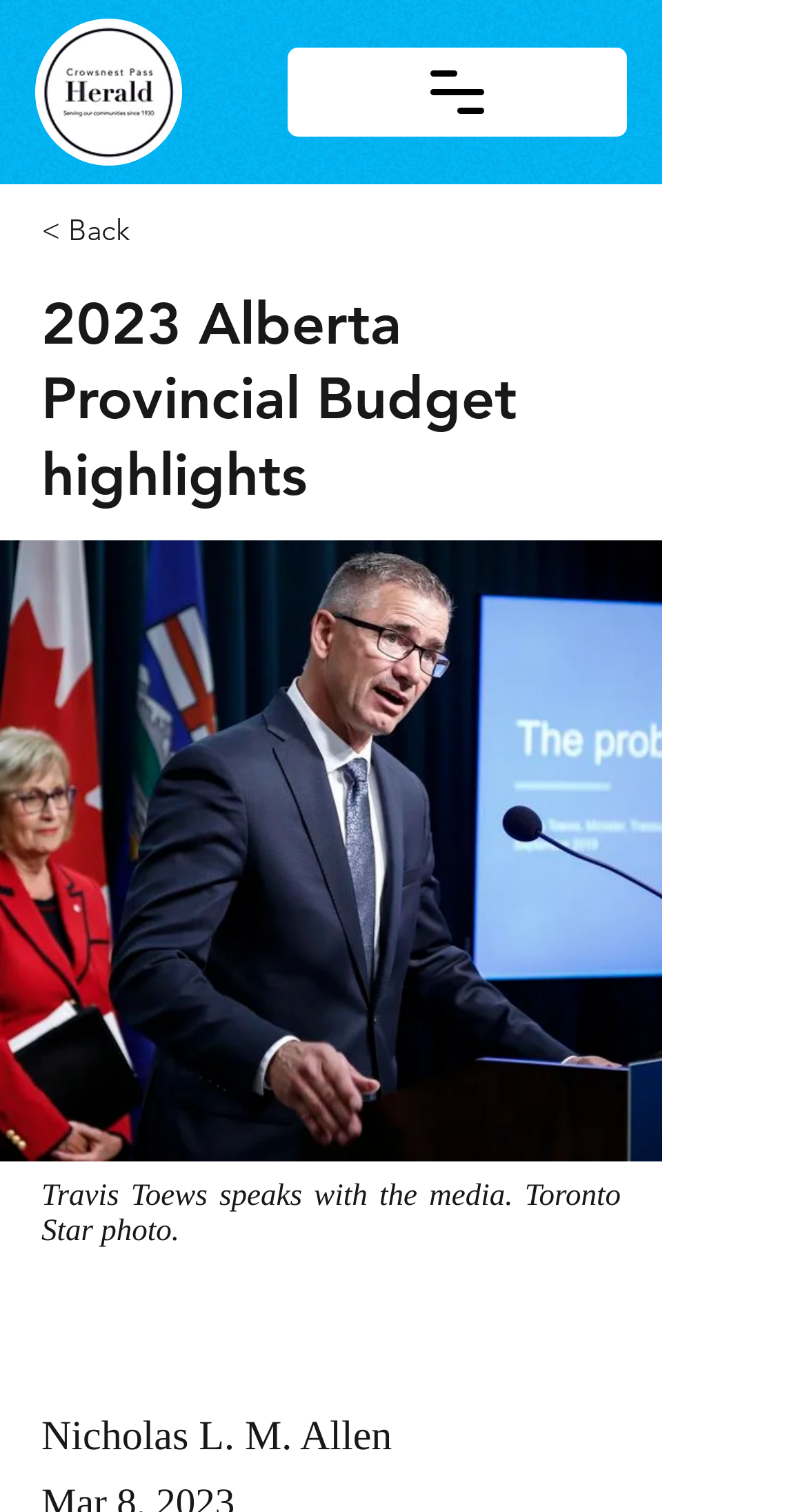Reply to the question with a single word or phrase:
What is the photographer's name credited for the photo?

Nicholas L. M. Allen